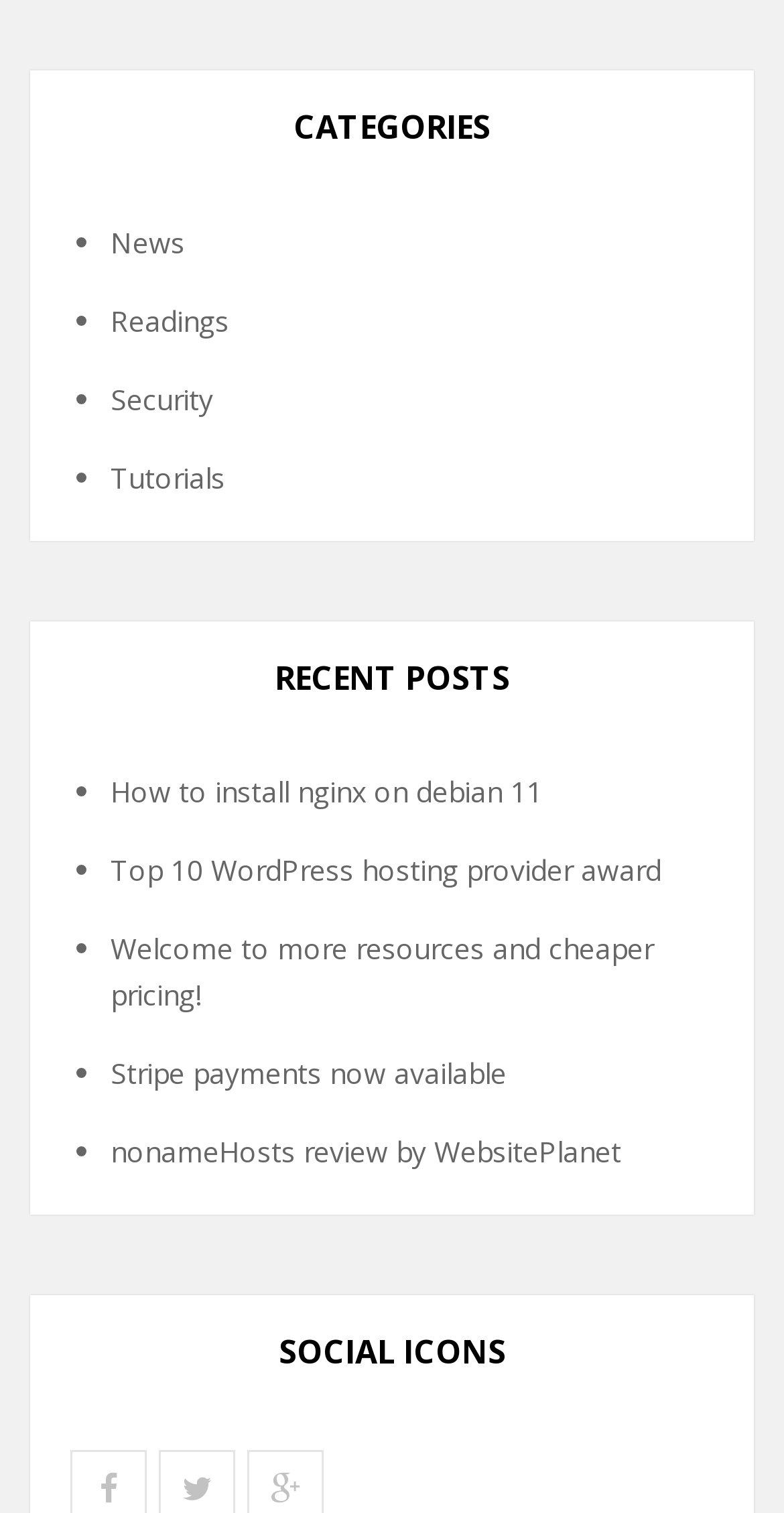What is the title of the first recent post?
Based on the screenshot, provide your answer in one word or phrase.

How to install nginx on debian 11